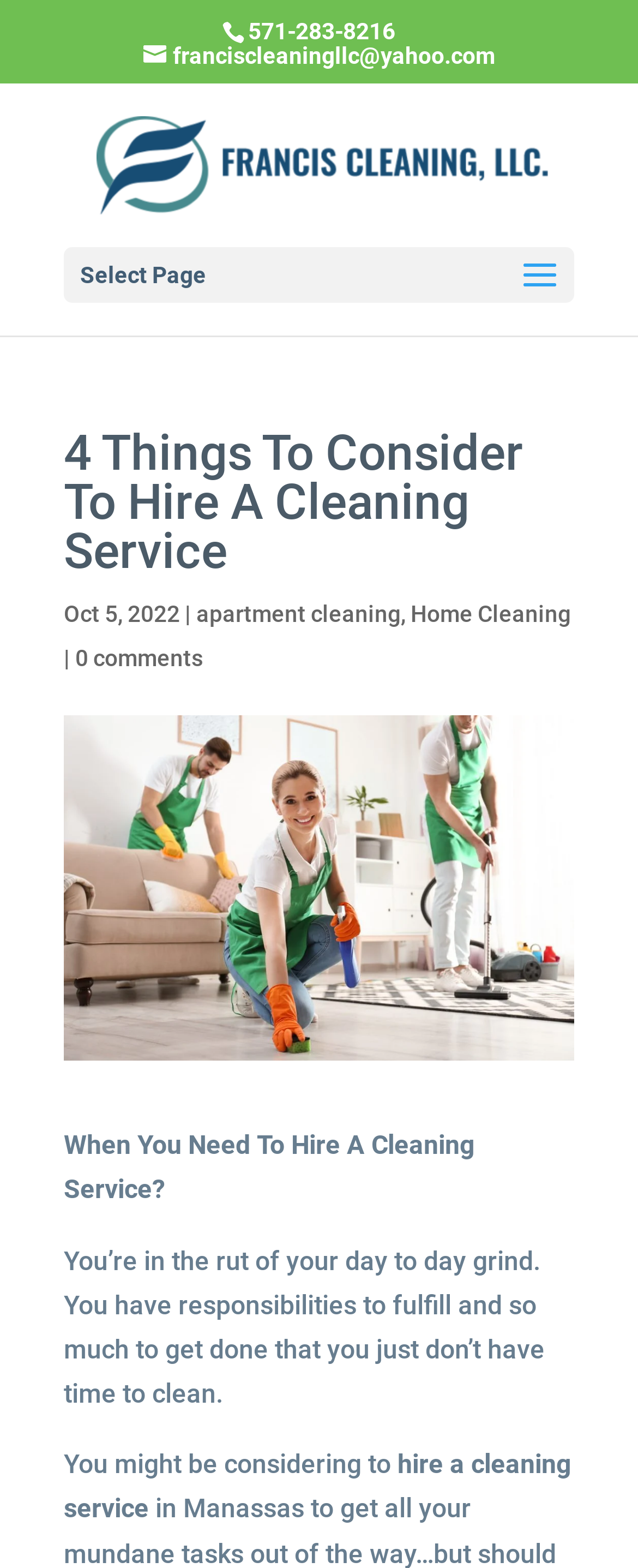Based on the image, please elaborate on the answer to the following question:
What is the phone number of Francis Cleaning LLC?

I found the phone number by looking at the static text element with the bounding box coordinates [0.388, 0.011, 0.619, 0.028] which contains the phone number '571-283-8216'.